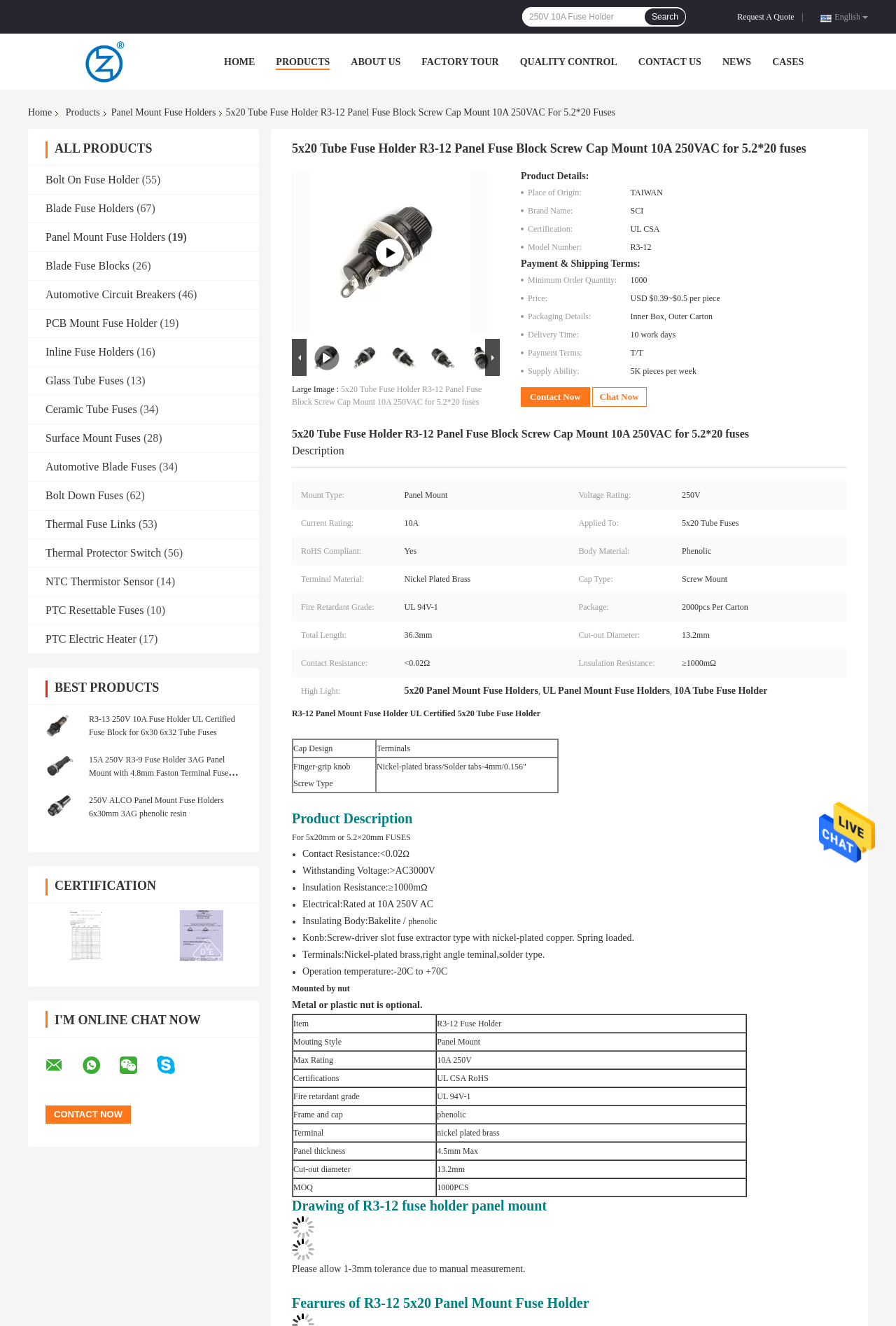Please answer the following question using a single word or phrase: 
How many types of fuse holders are listed?

11